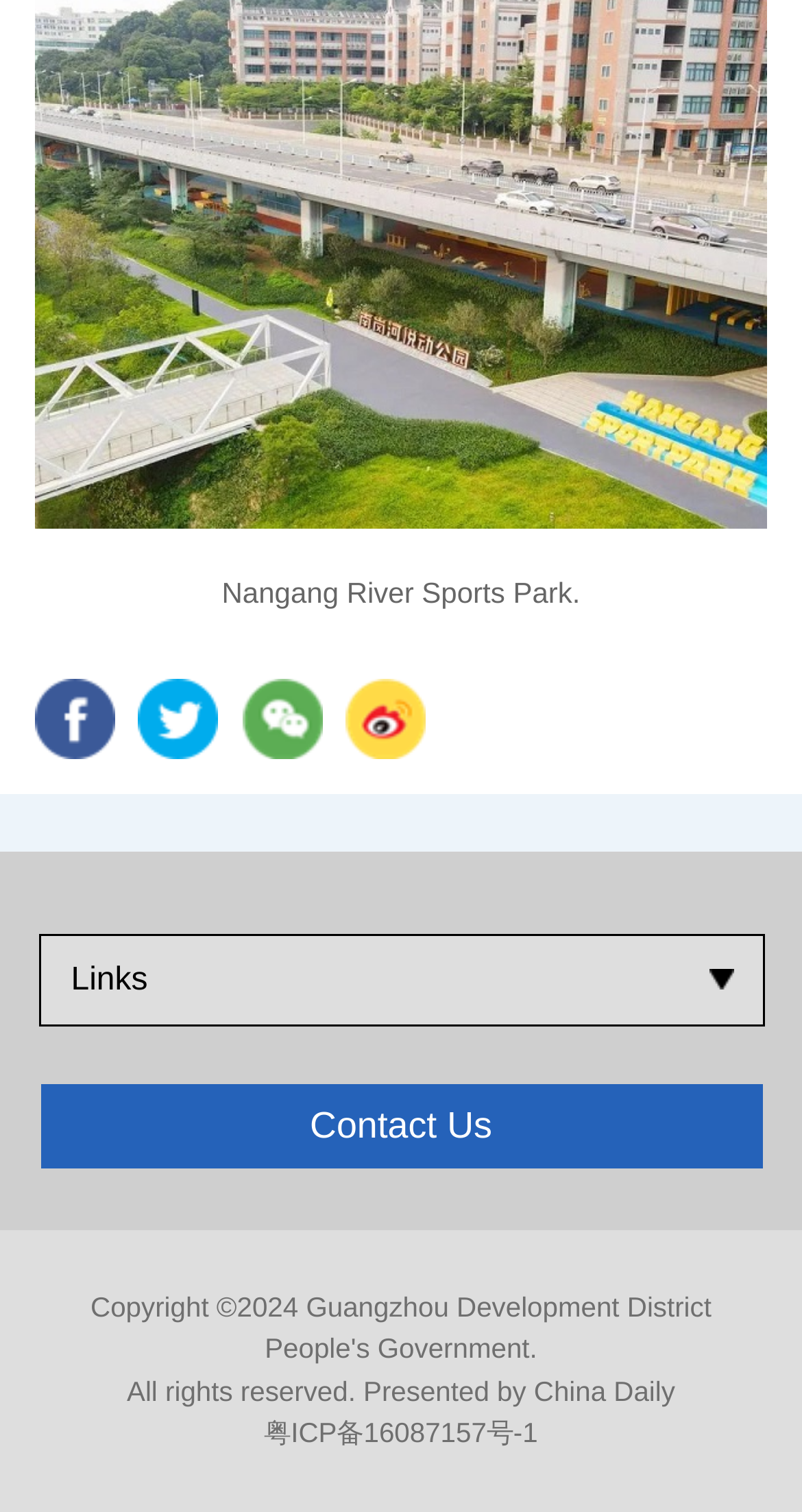Answer the following in one word or a short phrase: 
What is the link at the bottom of the webpage?

Contact Us